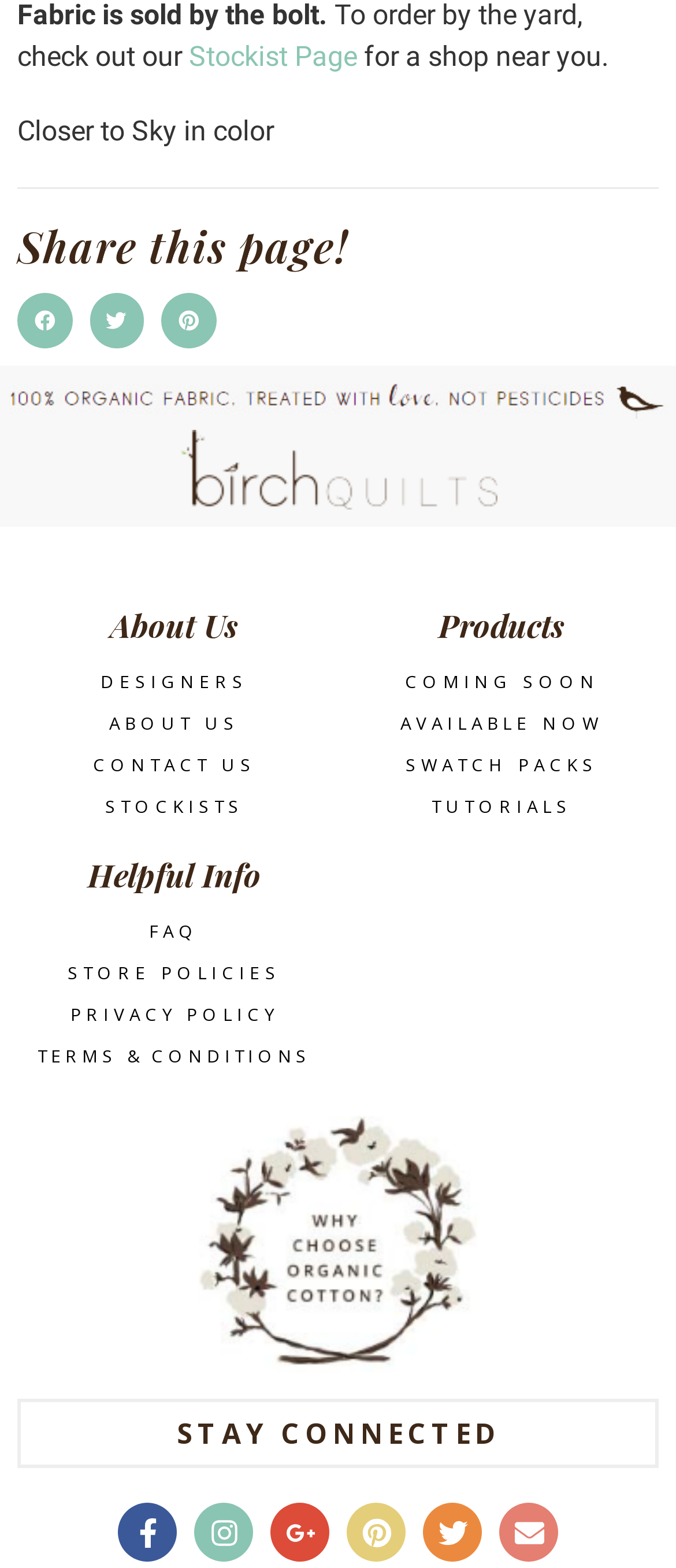What type of information is available in the 'Helpful Info' section?
Refer to the screenshot and respond with a concise word or phrase.

FAQ, policies, and terms